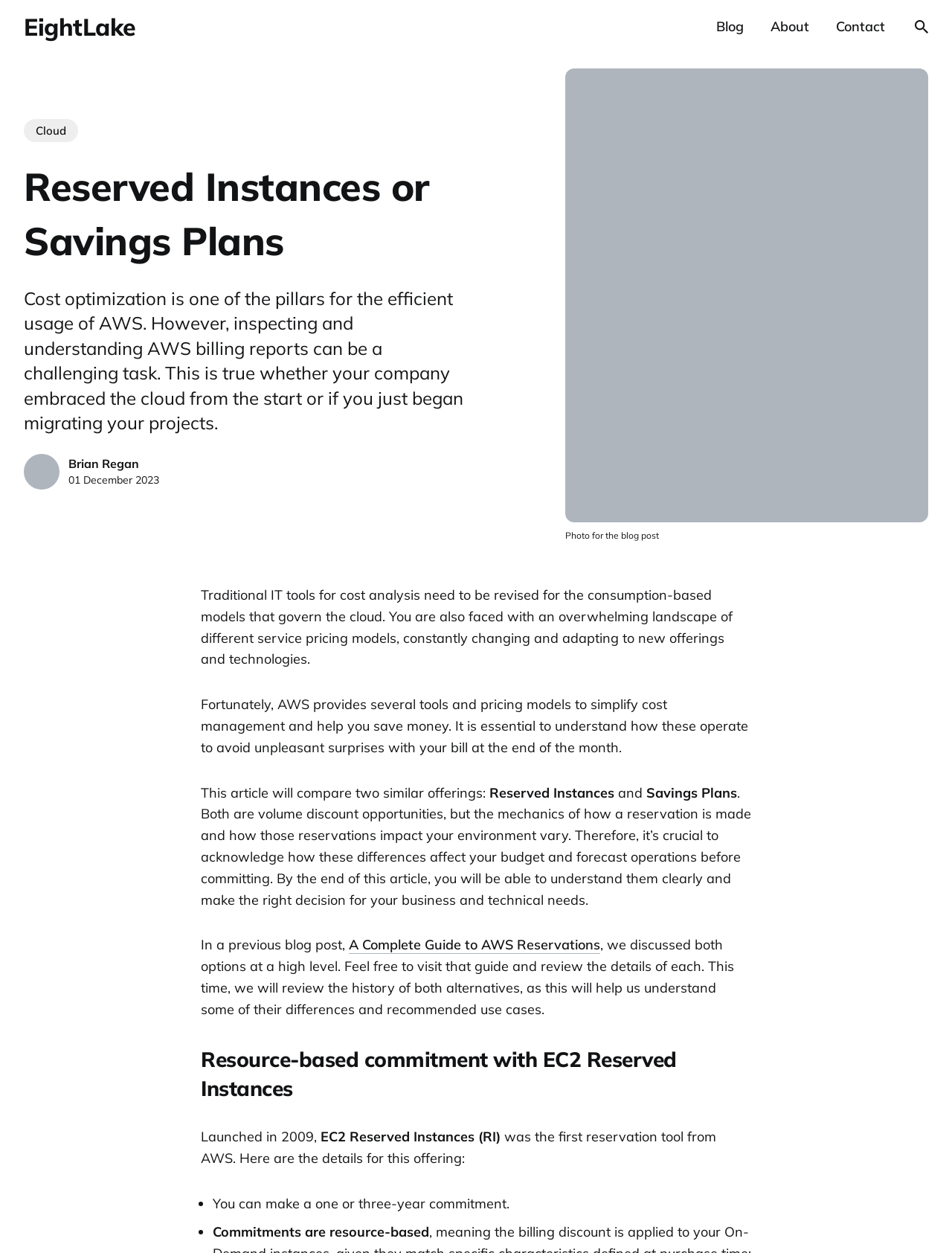What is the main topic of this blog post?
Look at the image and respond with a one-word or short-phrase answer.

Reserved Instances or Savings Plans